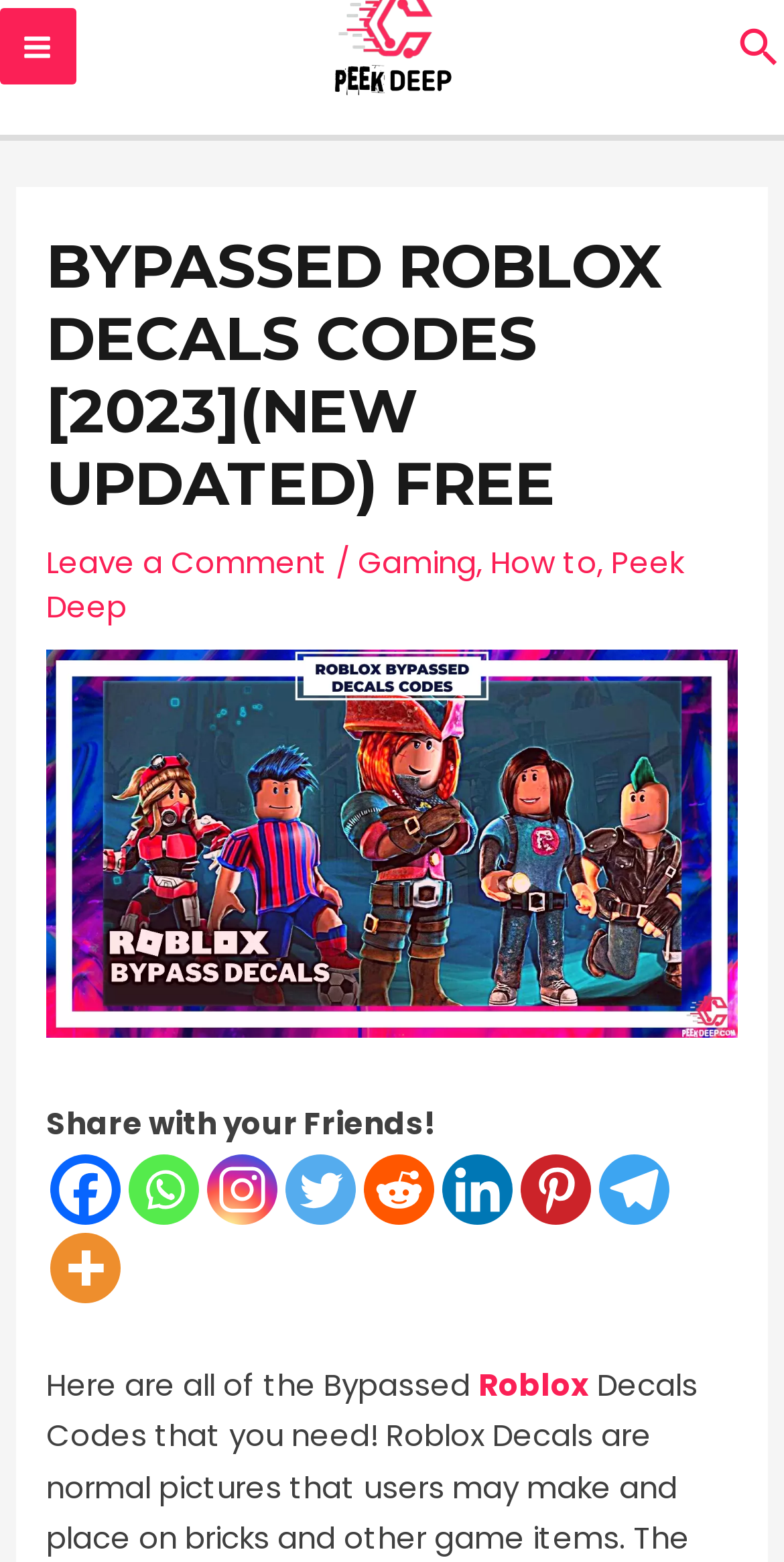Locate the bounding box coordinates of the area to click to fulfill this instruction: "Click the MAIN MENU button". The bounding box should be presented as four float numbers between 0 and 1, in the order [left, top, right, bottom].

[0.0, 0.005, 0.096, 0.054]